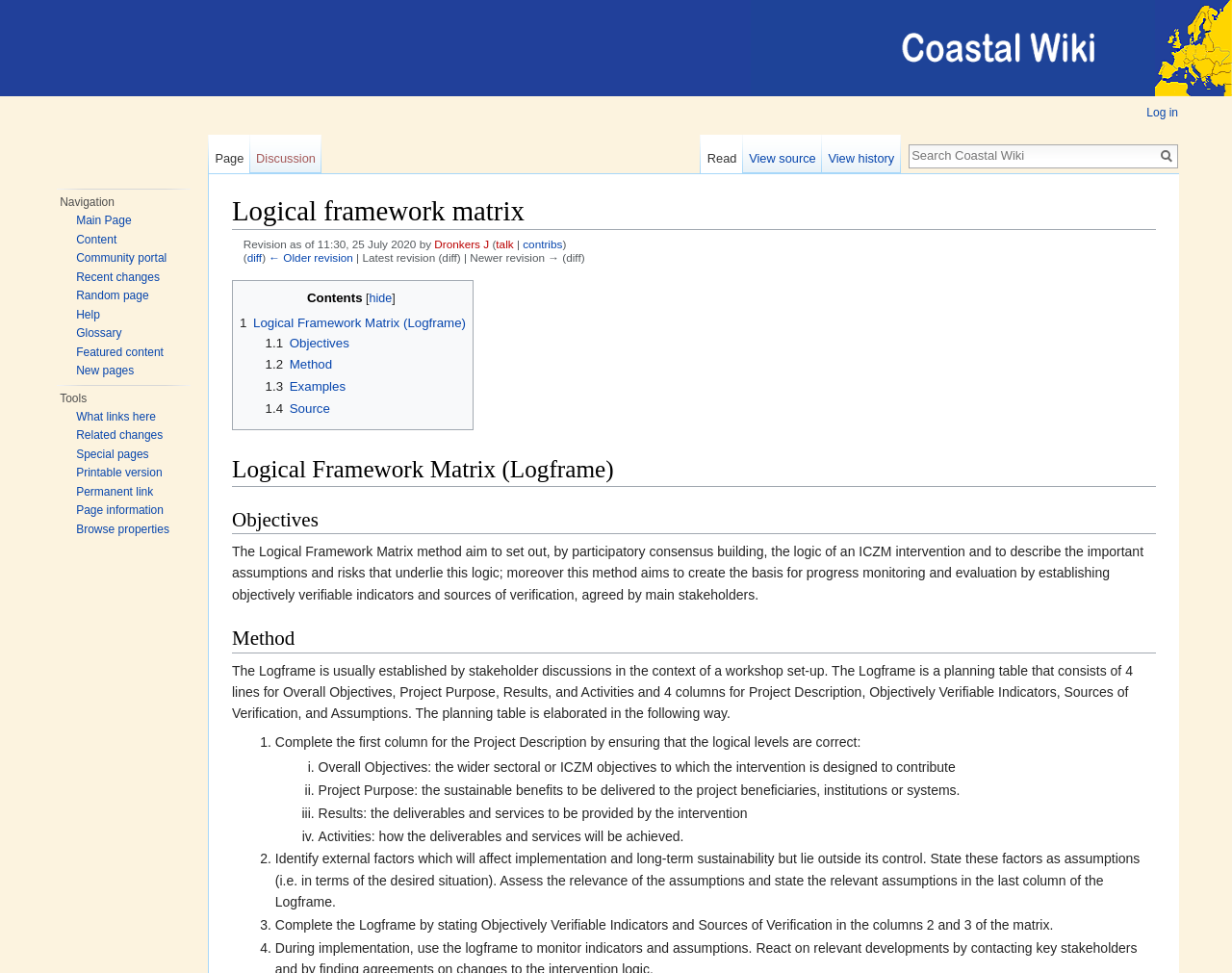Find and indicate the bounding box coordinates of the region you should select to follow the given instruction: "Go to Main Page".

[0.062, 0.22, 0.107, 0.233]